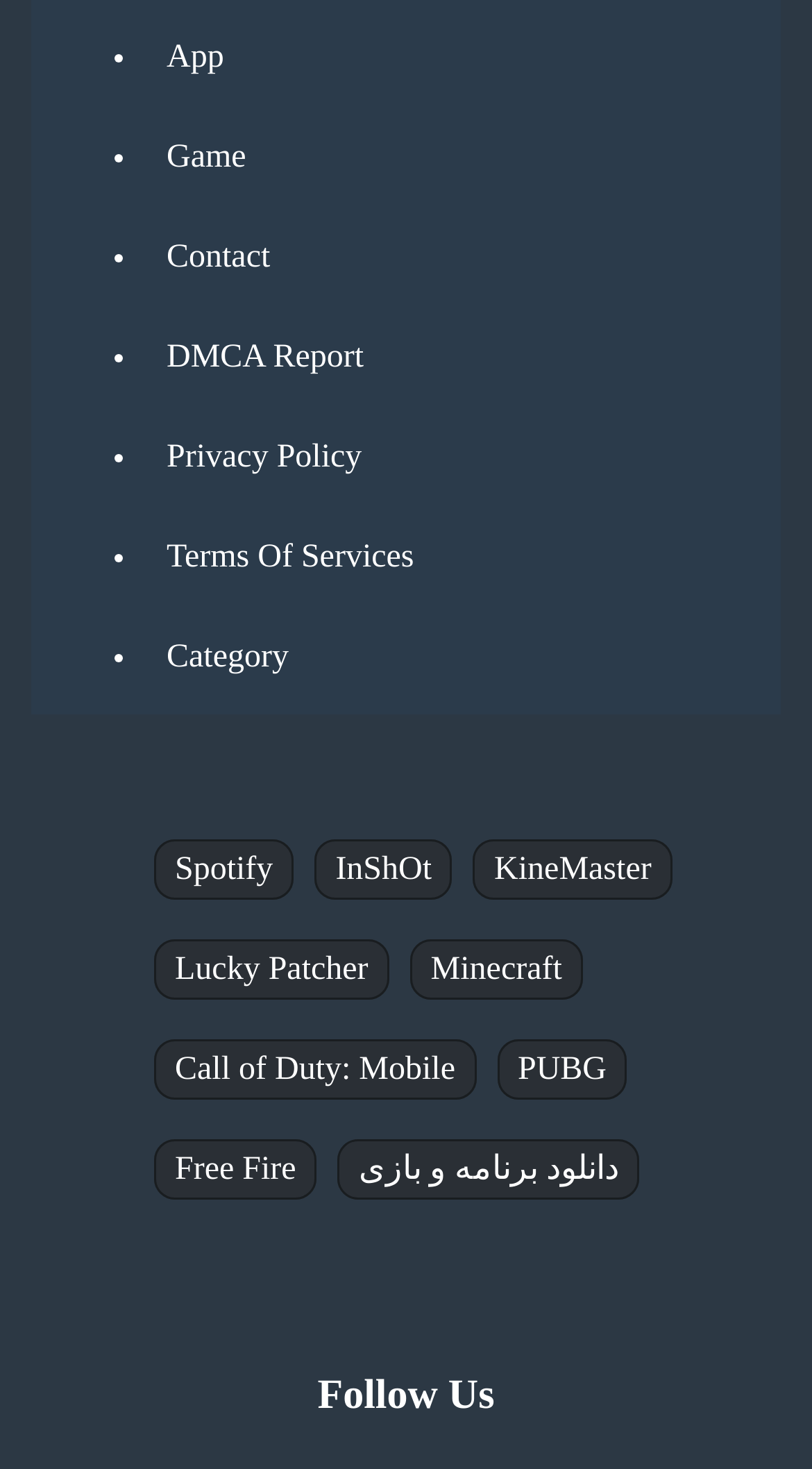Answer succinctly with a single word or phrase:
What is the last link in the footer?

Category